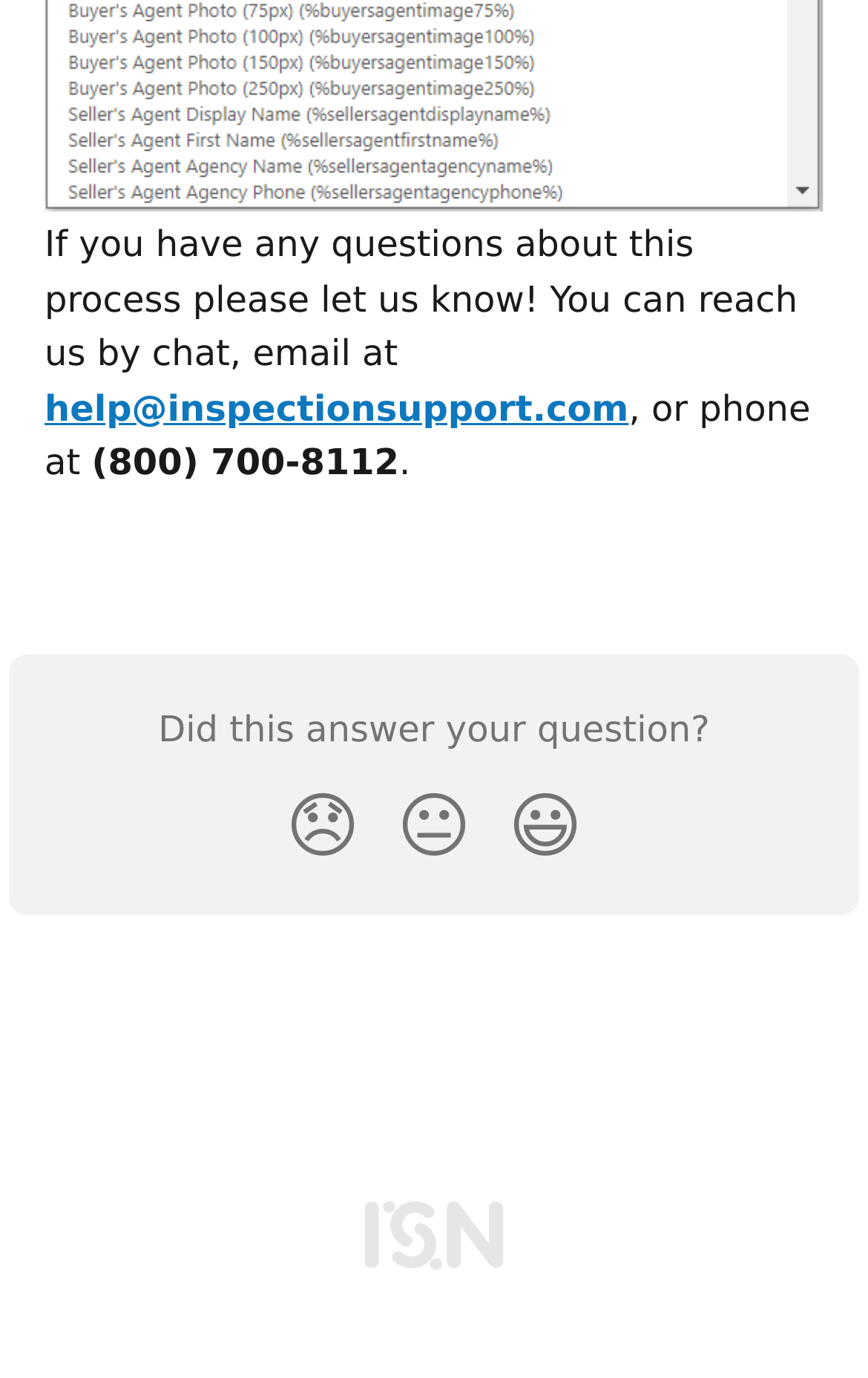Please provide a brief answer to the following inquiry using a single word or phrase:
What is the text above the reaction buttons?

Did this answer your question?